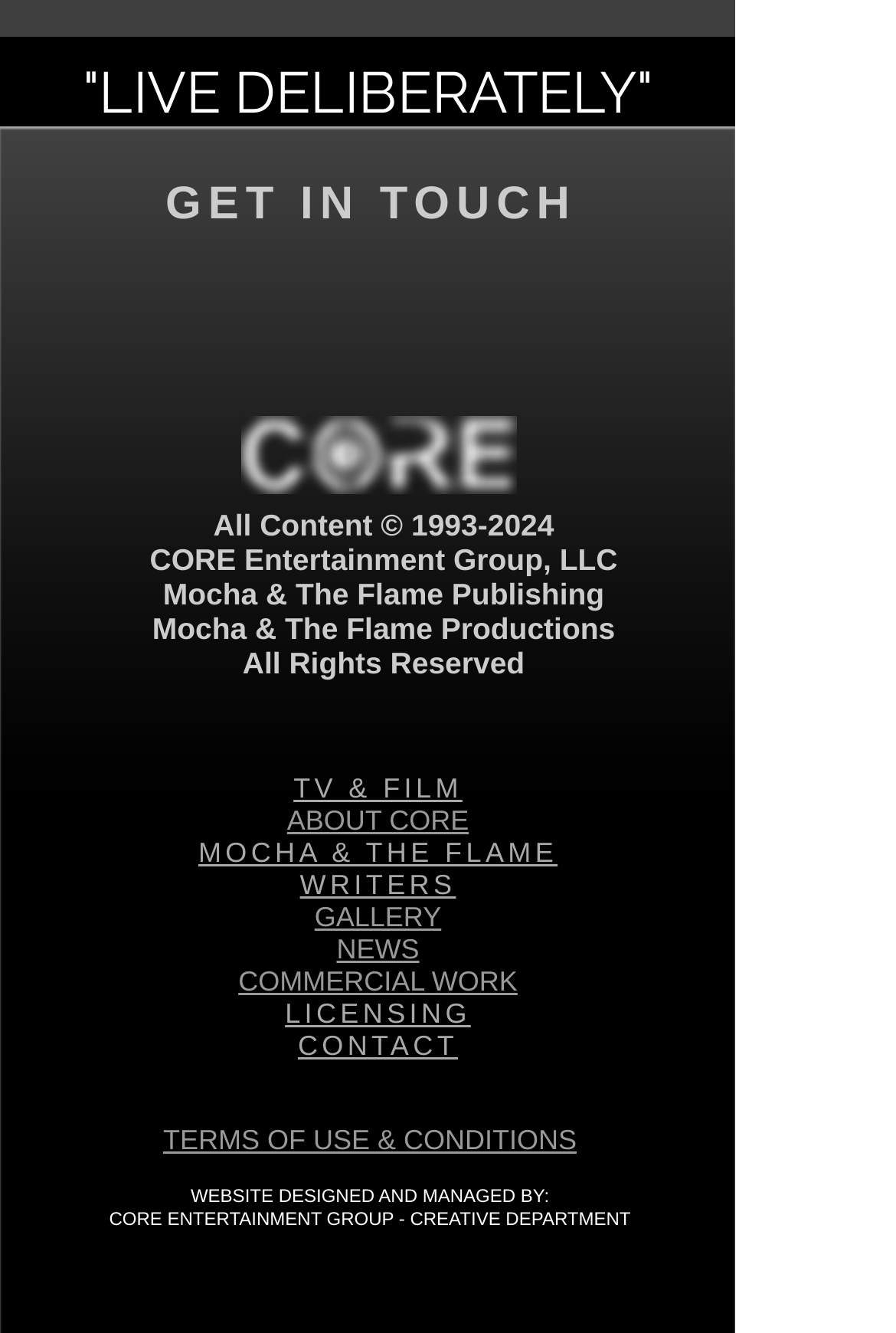Identify the bounding box coordinates of the element that should be clicked to fulfill this task: "Contact us". The coordinates should be provided as four float numbers between 0 and 1, i.e., [left, top, right, bottom].

[0.332, 0.772, 0.511, 0.797]